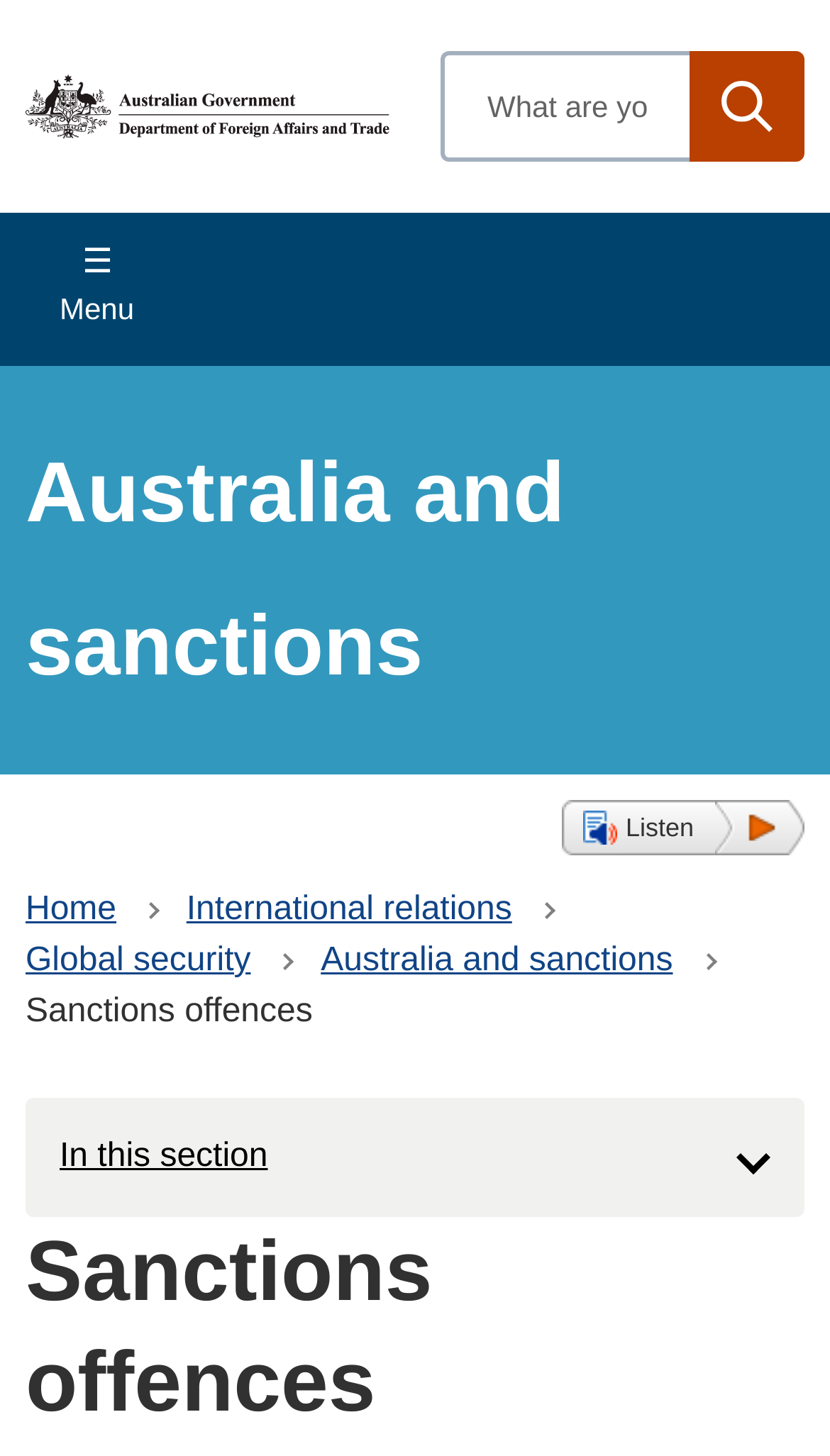Give a short answer using one word or phrase for the question:
What is the purpose of the search bar?

Search for content